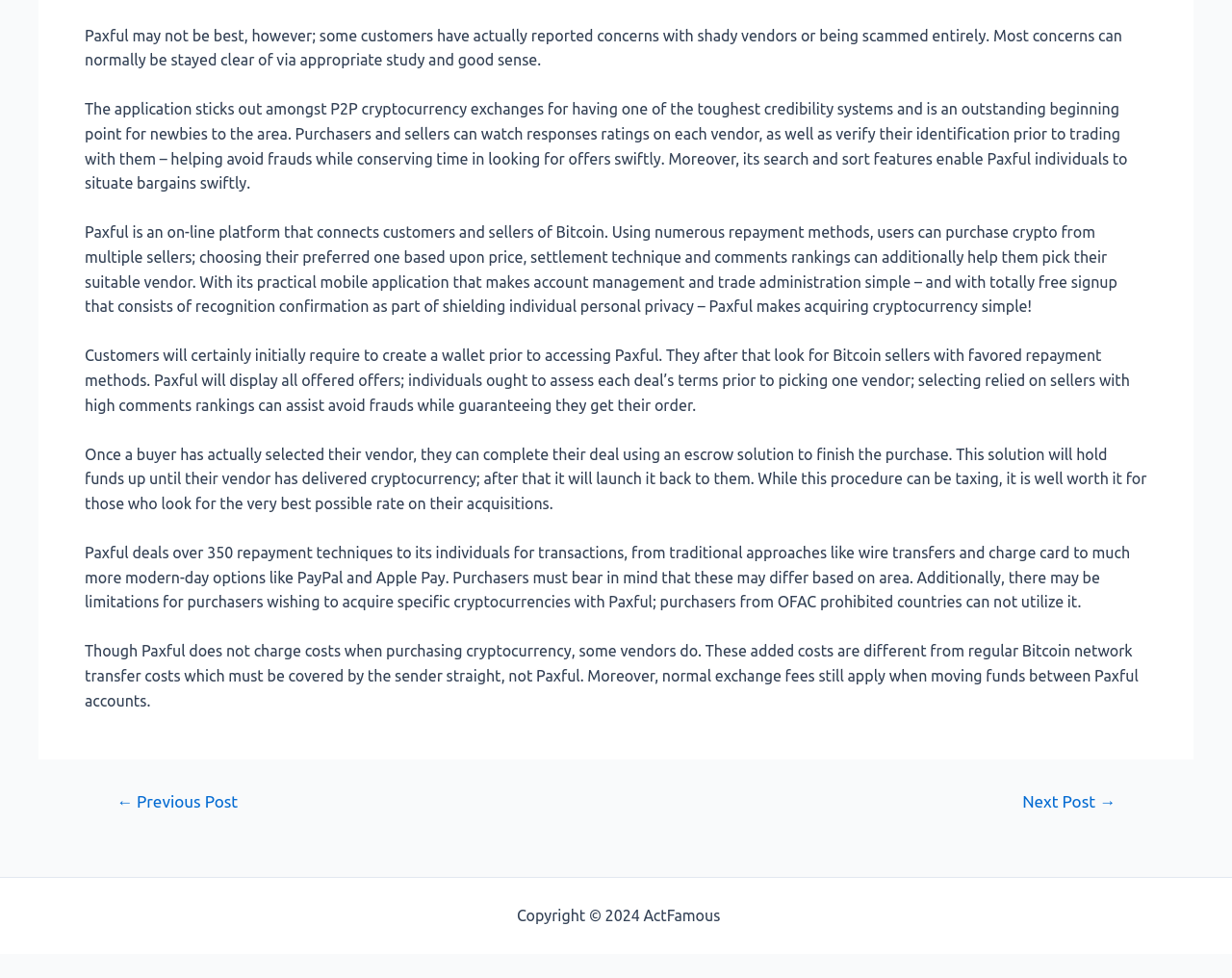Answer the question briefly using a single word or phrase: 
What is the navigation section for?

To navigate between posts